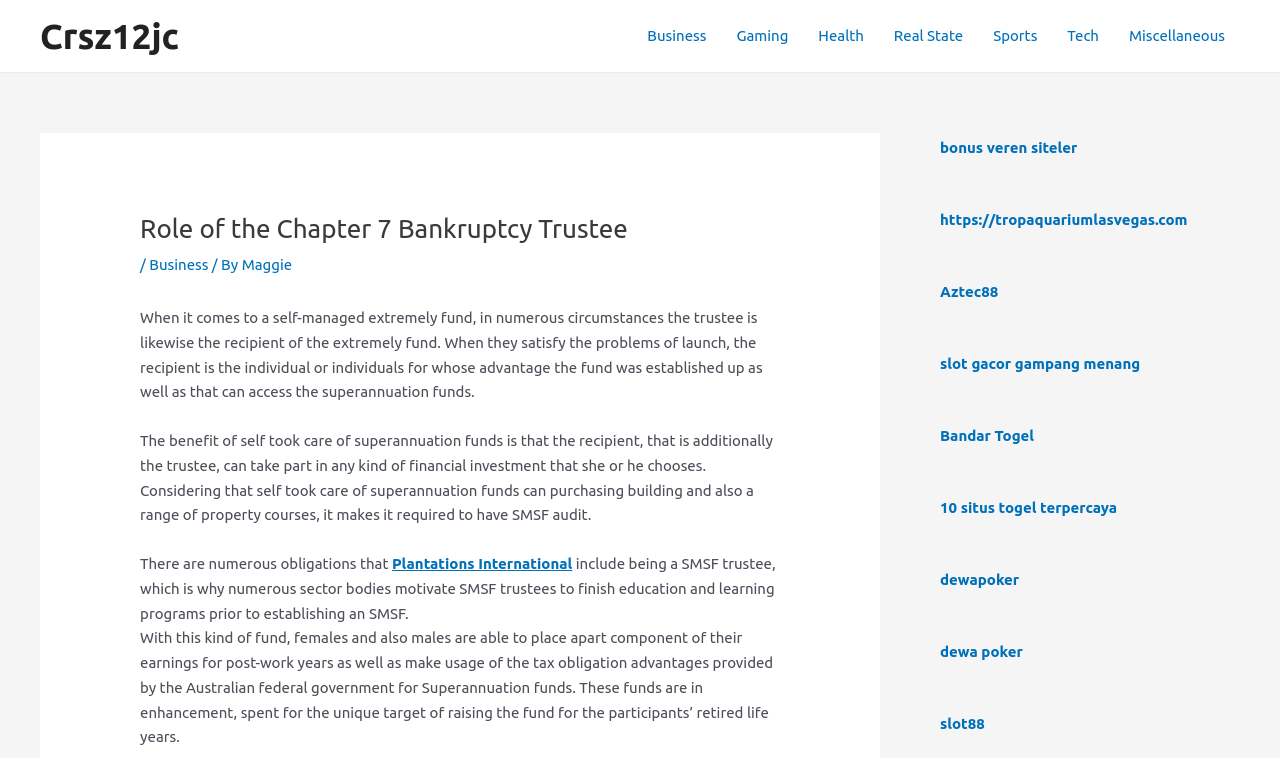Find the bounding box coordinates of the element I should click to carry out the following instruction: "Click on the 'Maggie' link".

[0.189, 0.338, 0.228, 0.361]